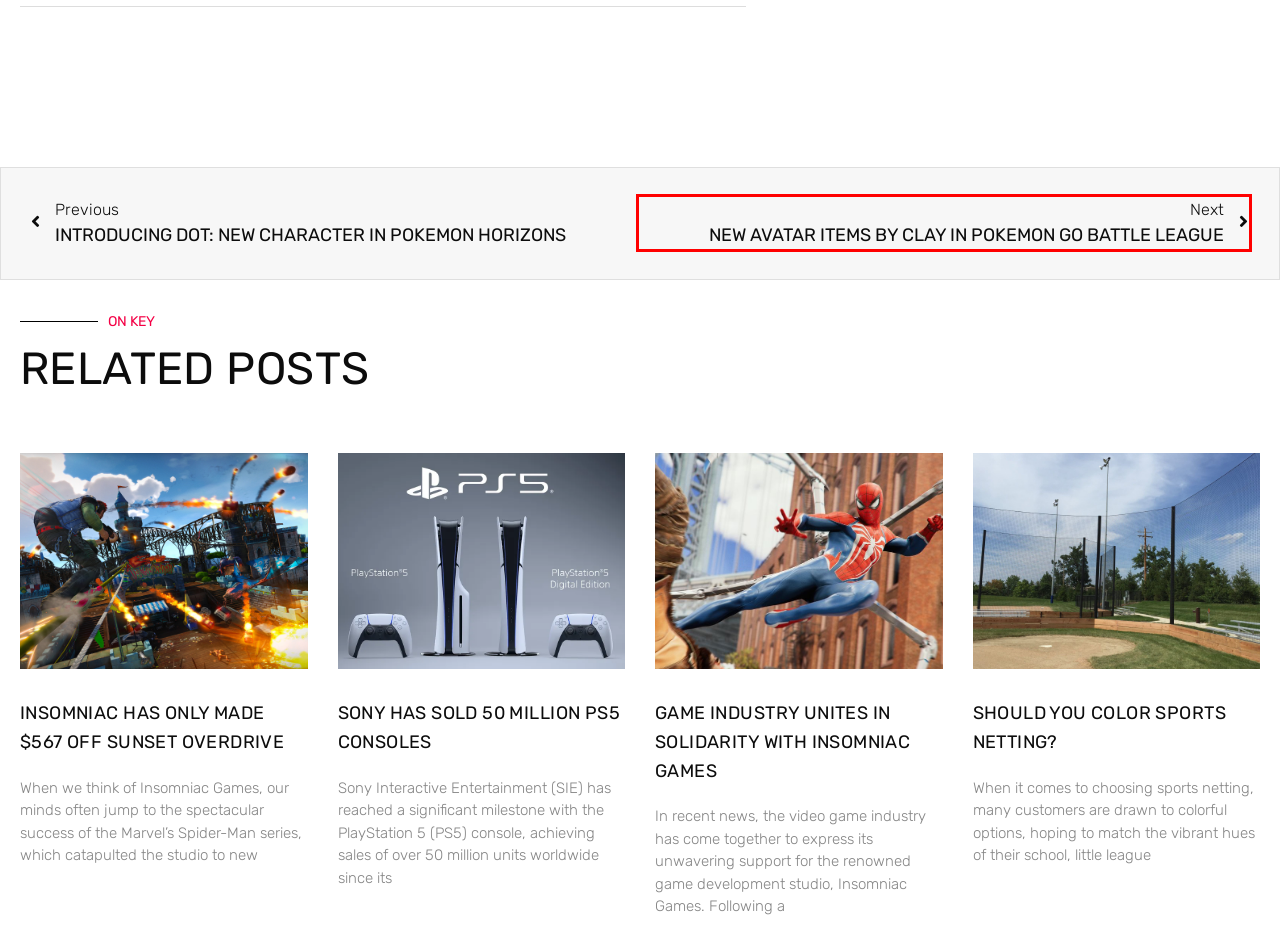Observe the screenshot of a webpage with a red bounding box highlighting an element. Choose the webpage description that accurately reflects the new page after the element within the bounding box is clicked. Here are the candidates:
A. Blog - Game Revolution
B. Contact - Game Revolution
C. Game Industry Unites in Solidarity with Insomniac Games - Game Revolution
D. Should You Color Sports Netting? - Game Revolution
E. Reviews Archives - Game Revolution
F. New Avatar Items by Clay in Pokemon GO Battle League - Game Revolution
G. Insomniac Has Only Made $567 off Sunset Overdrive - Game Revolution
H. Home - Game Revolution

F